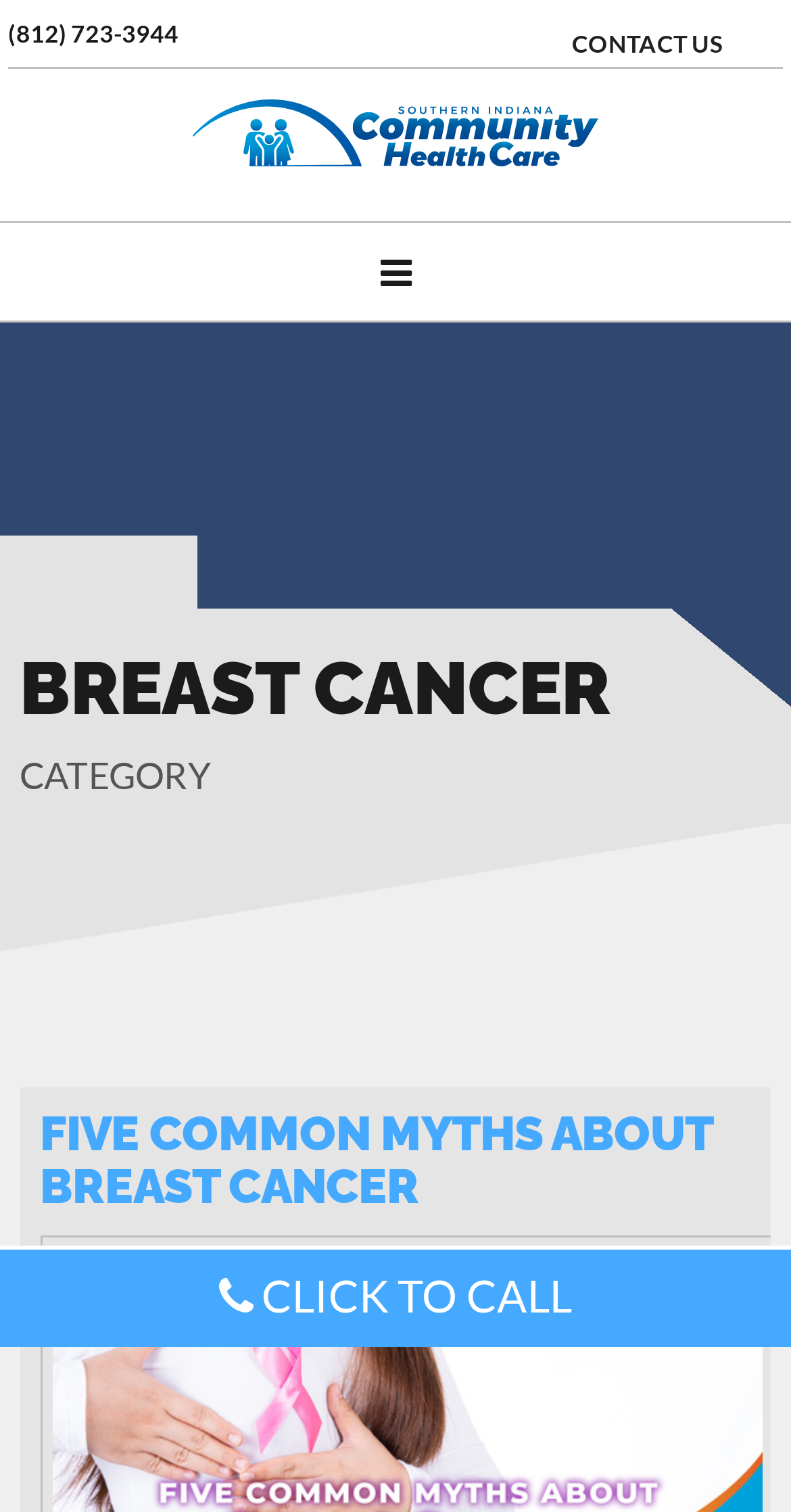Summarize the contents and layout of the webpage in detail.

The webpage is about Breast Cancer Archives from Southern Indiana Community Health Care. At the top right corner, there is a "CLICK TO CALL" link. Below it, there is a "CONTACT US" link. On the top left side, there is a phone number "(812) 723-3944" displayed. Next to the phone number, there is a link to "Southern Indiana Community Health Care" with an accompanying image of the same name.

The main content of the webpage is divided into sections. The first section is headed by "BREAST CANCER" in a prominent font. Below this heading, there is a subheading "CATEGORY". 

Further down the page, there is another section headed by "FIVE COMMON MYTHS ABOUT BREAST CANCER", which is a clickable link. This section appears to be the main article or content of the webpage, discussing common myths about breast cancer.